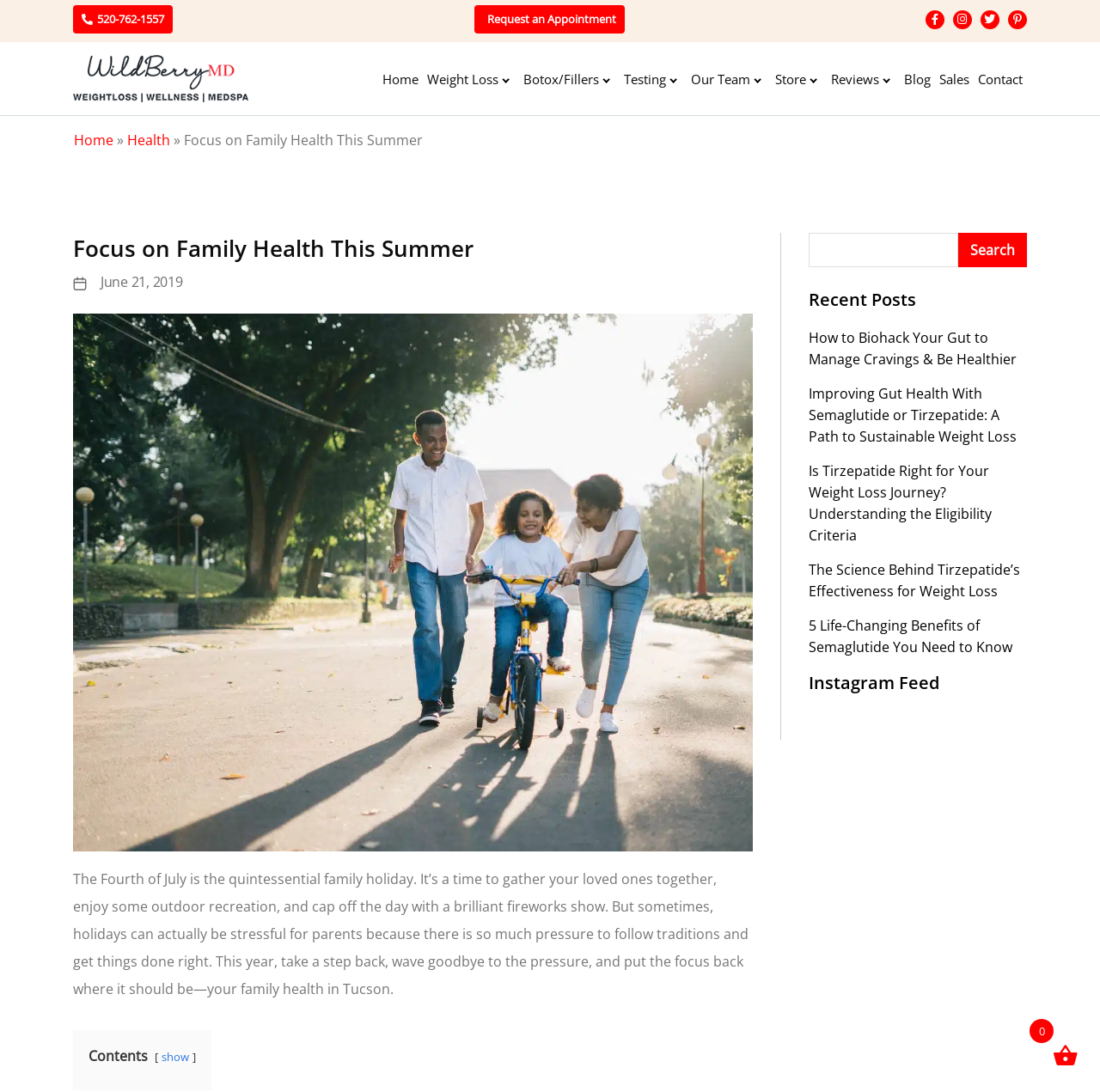What is the phone number to request an appointment?
Please provide a comprehensive answer based on the contents of the image.

I found the phone number by looking at the link element with the text '520-762-1557' which is located at the top of the webpage, indicating that it is a contact information.